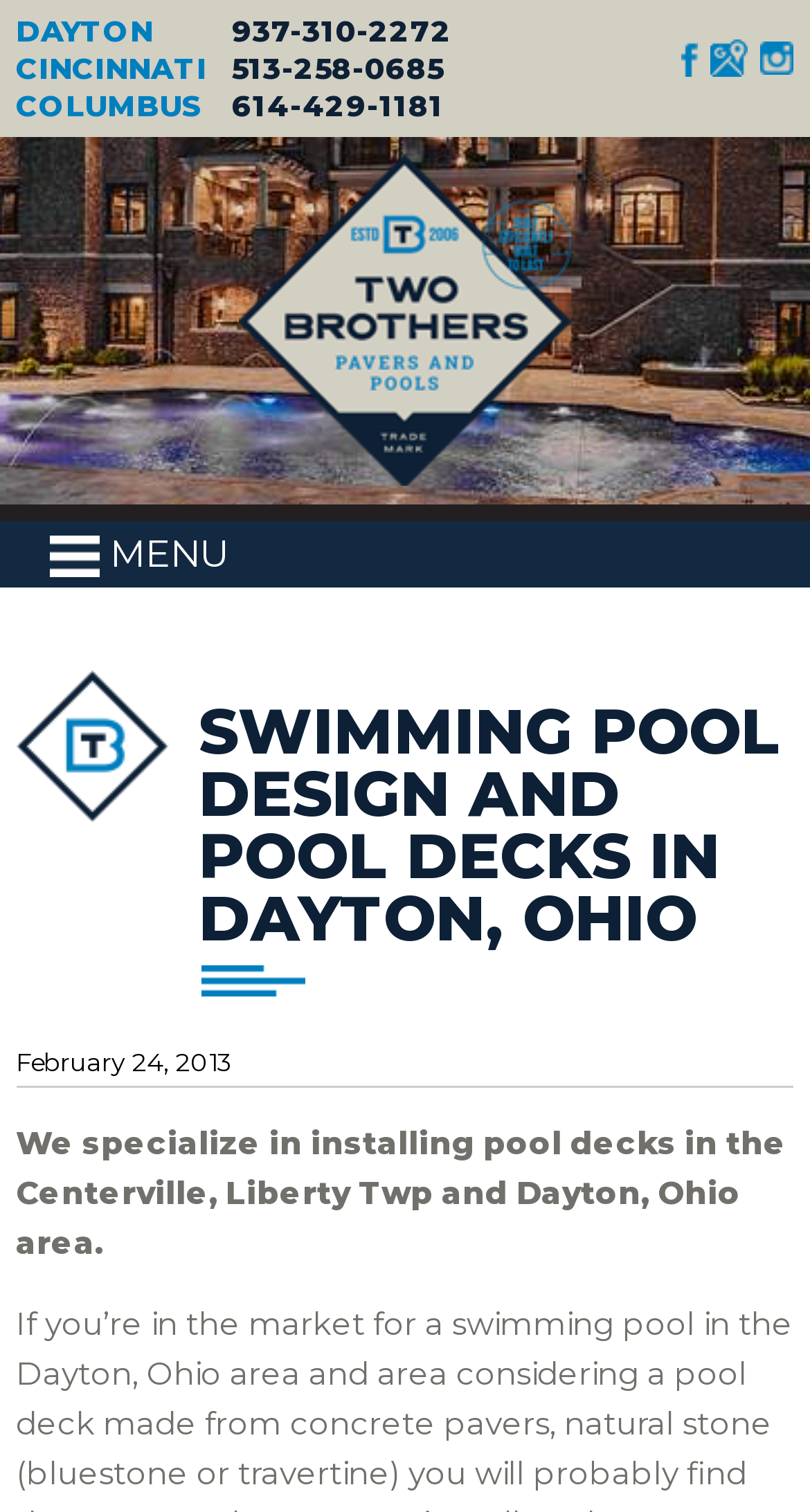Please identify the bounding box coordinates of where to click in order to follow the instruction: "Show the menu".

[0.062, 0.355, 0.123, 0.382]